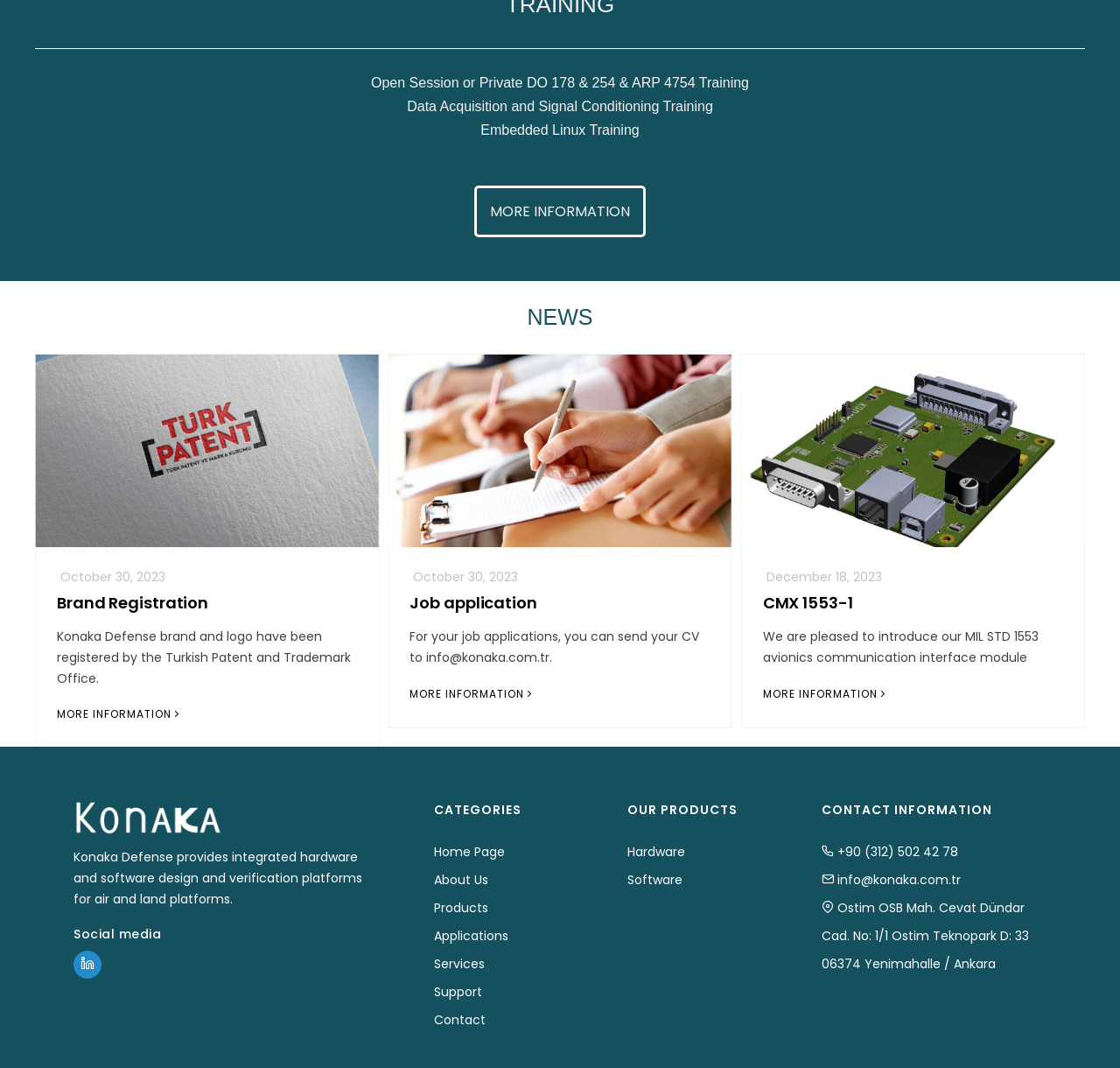Given the element description, predict the bounding box coordinates in the format (top-left x, top-left y, bottom-right x, bottom-right y), using floating point numbers between 0 and 1: parent_node: The International Spectator

None